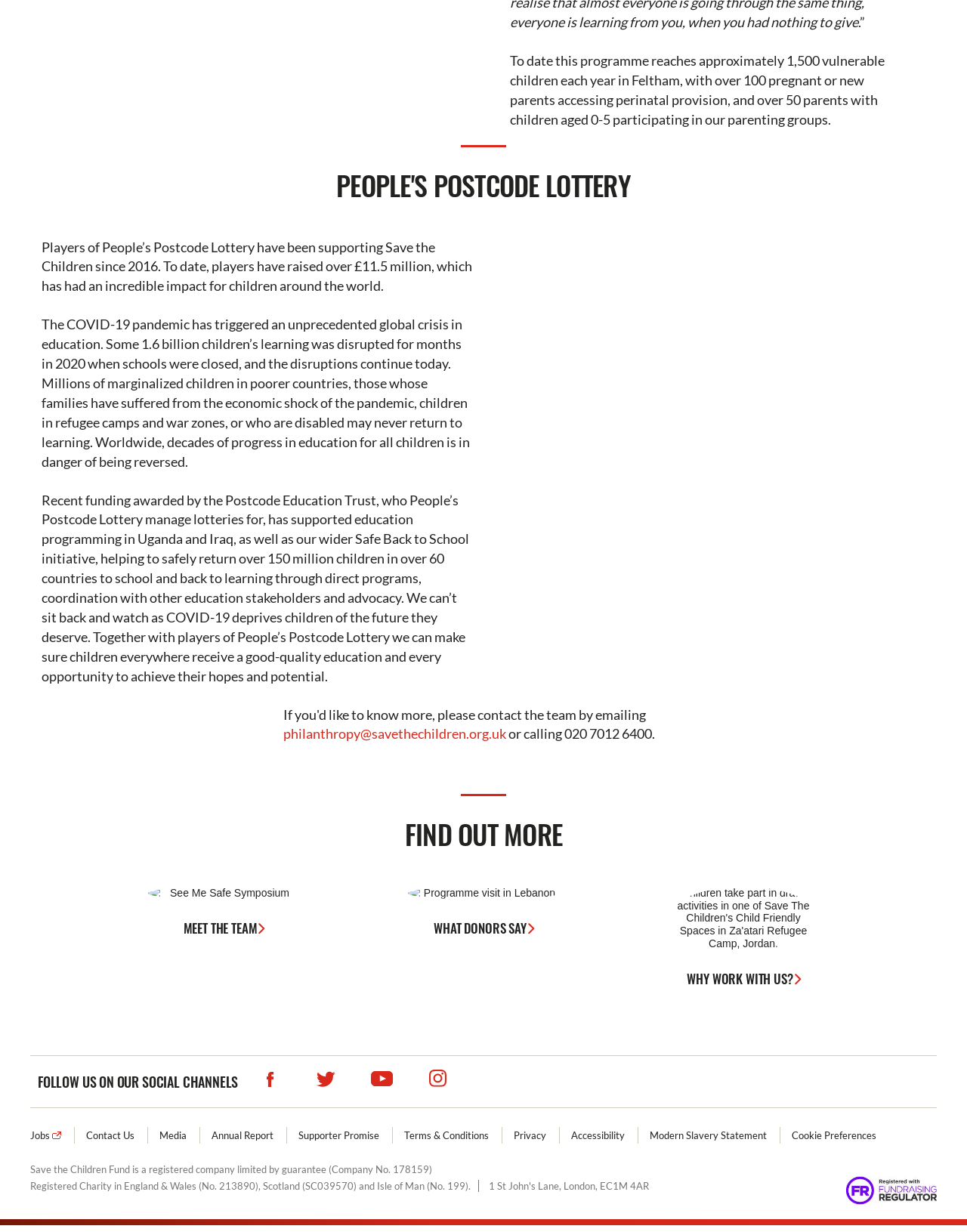Using the information shown in the image, answer the question with as much detail as possible: What organization is mentioned in the webpage?

The webpage mentions 'Save the Children' in multiple places, including the text 'Save the Children Fund is a registered company limited by guarantee (Company No. 178159)' and 'Registered Charity in England & Wales (No. 213890), Scotland (SC039570) and Isle of Man (No. 199).'.